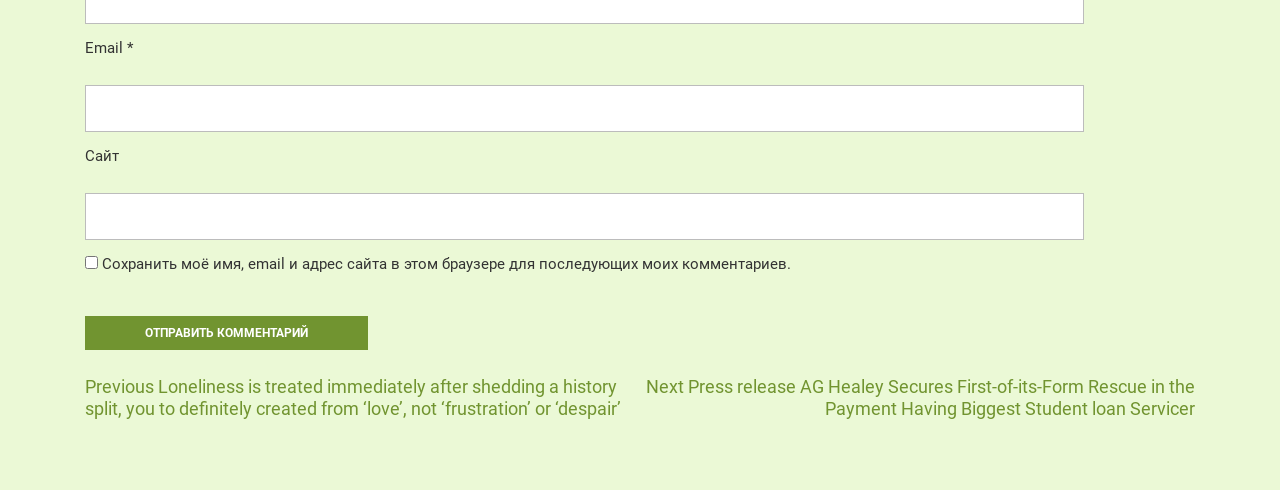What is the purpose of the textbox with label 'Email'?
Answer the question with as much detail as possible.

The textbox with label 'Email' is required and has a description 'email-notes', indicating that it is used to enter an email address, likely for commenting or registration purposes.